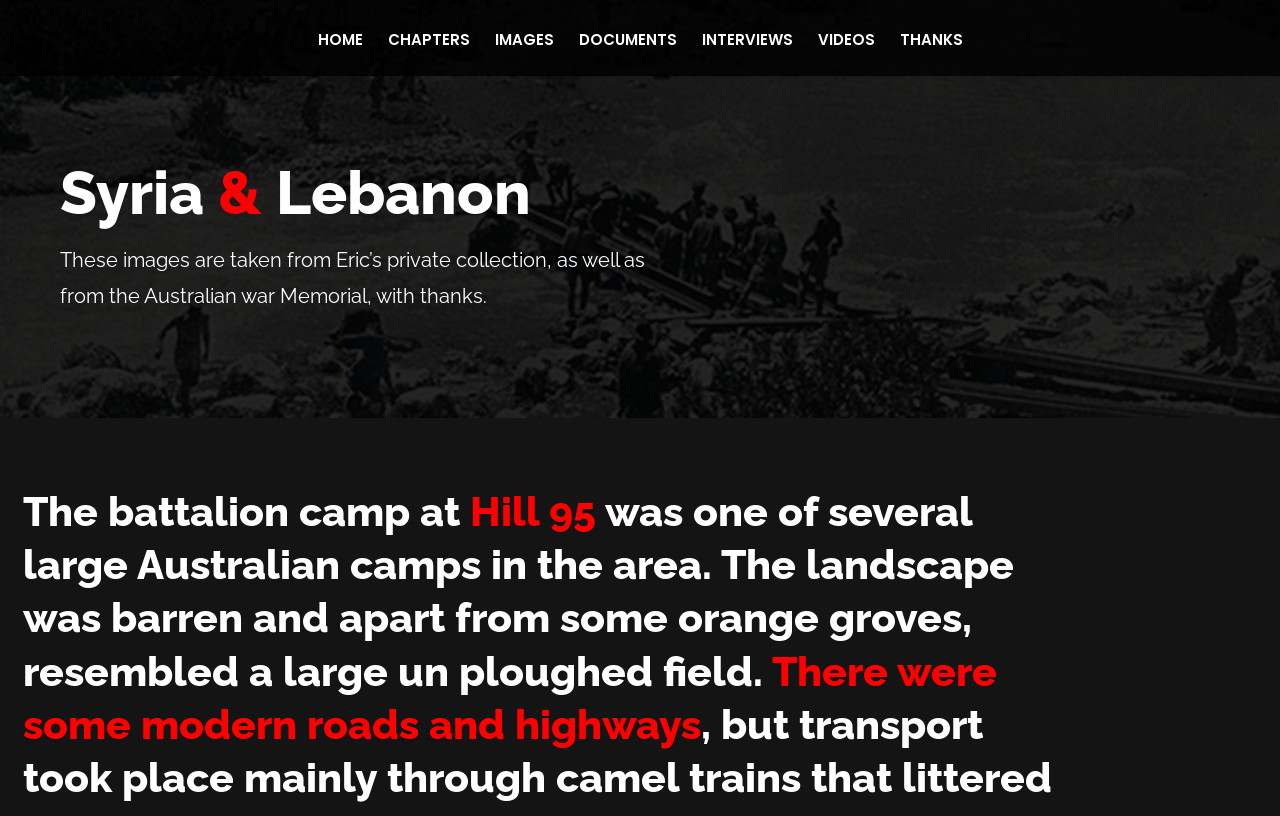Locate the bounding box coordinates of the element you need to click to accomplish the task described by this instruction: "Click on Find War Dead".

None